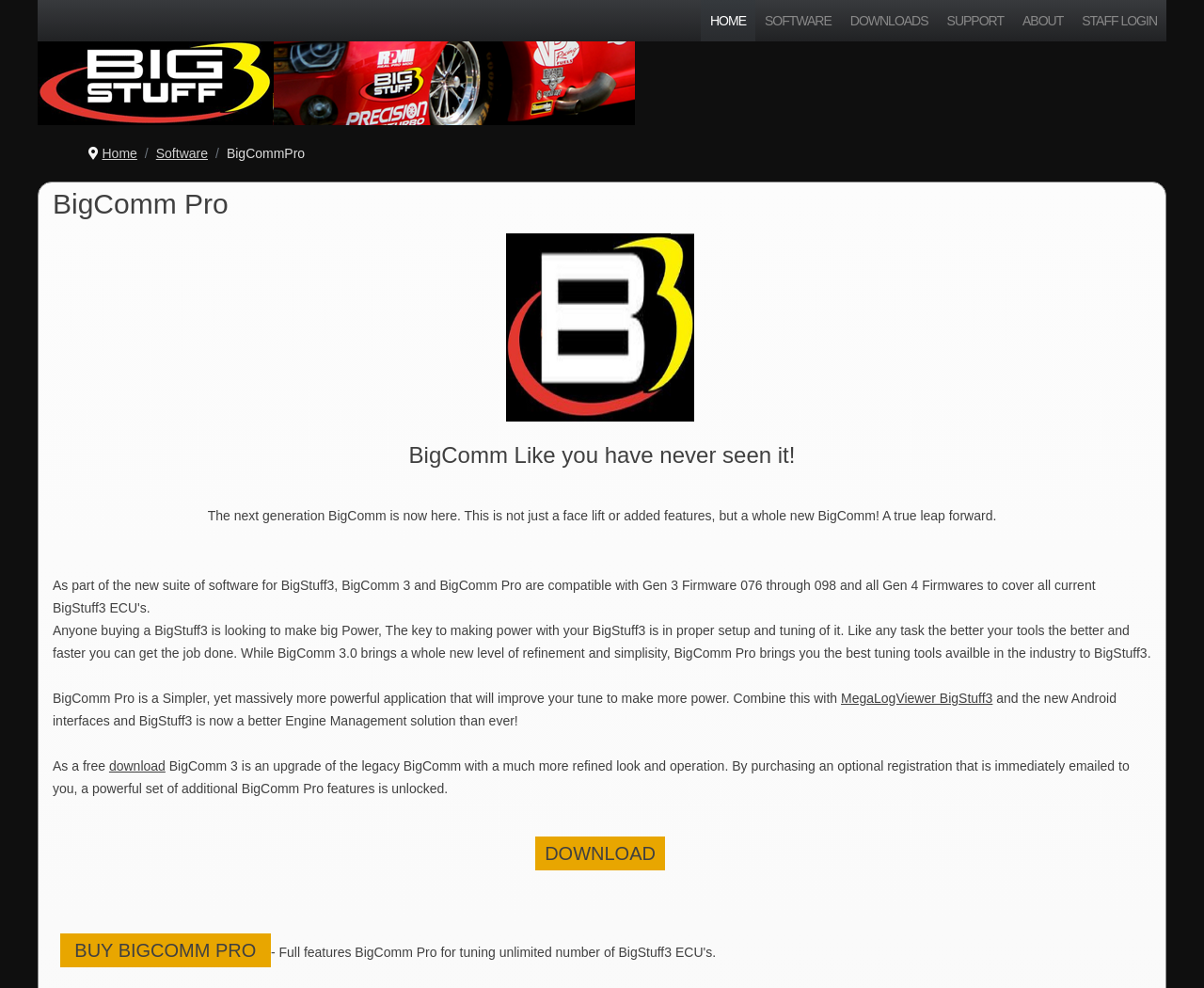Provide a single word or phrase answer to the question: 
What is the relationship between BigComm 3 and BigComm Pro?

Upgrade